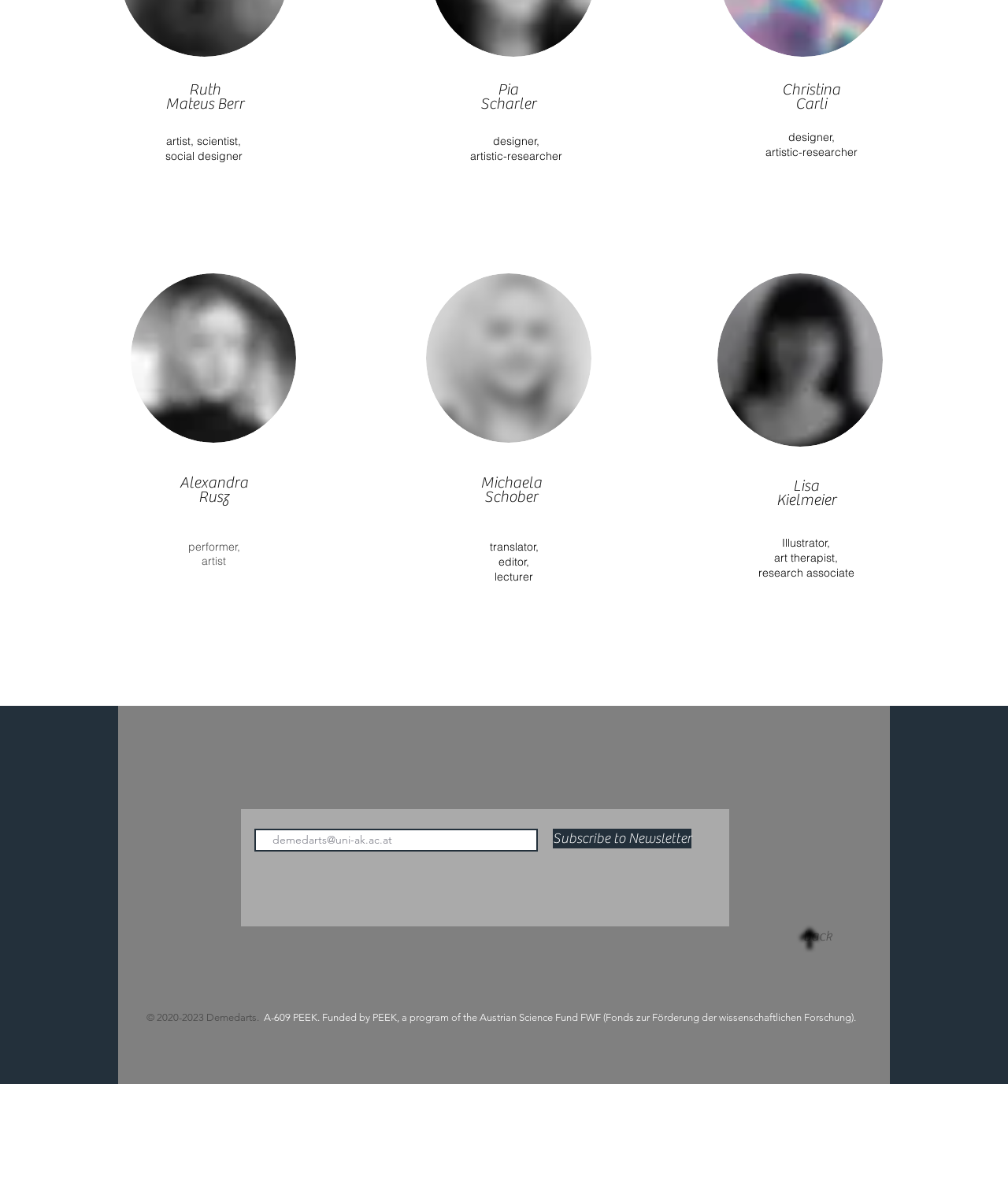What is the funding source of the project?
Answer the question with as much detail as you can, using the image as a reference.

I found a StaticText at the bottom of the webpage mentioning 'A-609 PEEK. Funded by PEEK, a program of the Austrian Science Fund FWF (Fonds zur Förderung der wissenschaftlichen Forschung).' Therefore, the funding source of the project is PEEK, a program of the Austrian Science Fund FWF.